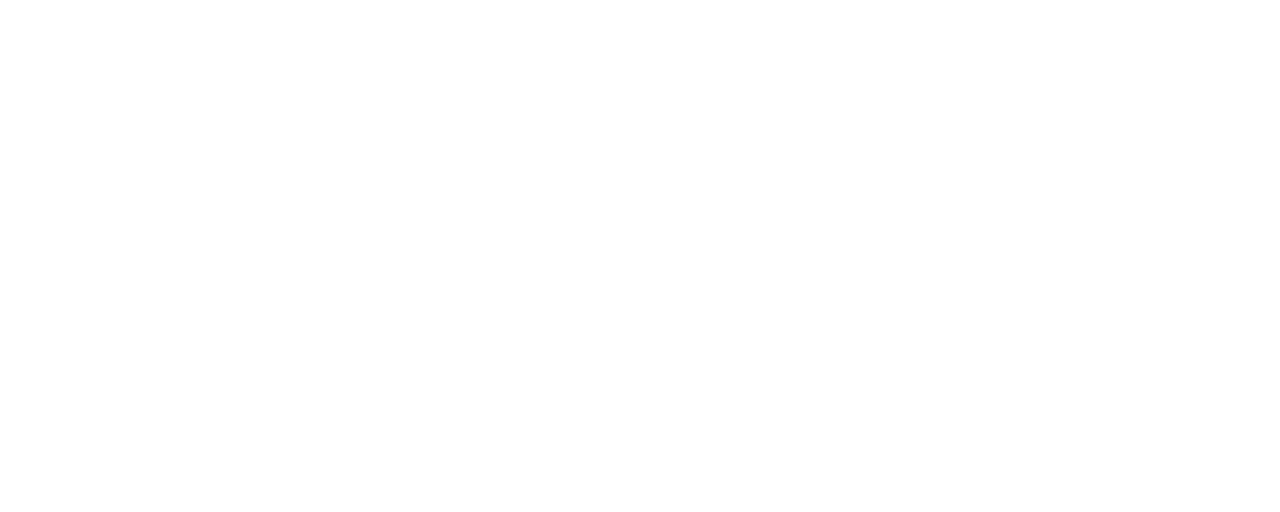Extract the bounding box for the UI element that matches this description: "Invoicing".

[0.363, 0.334, 0.423, 0.383]